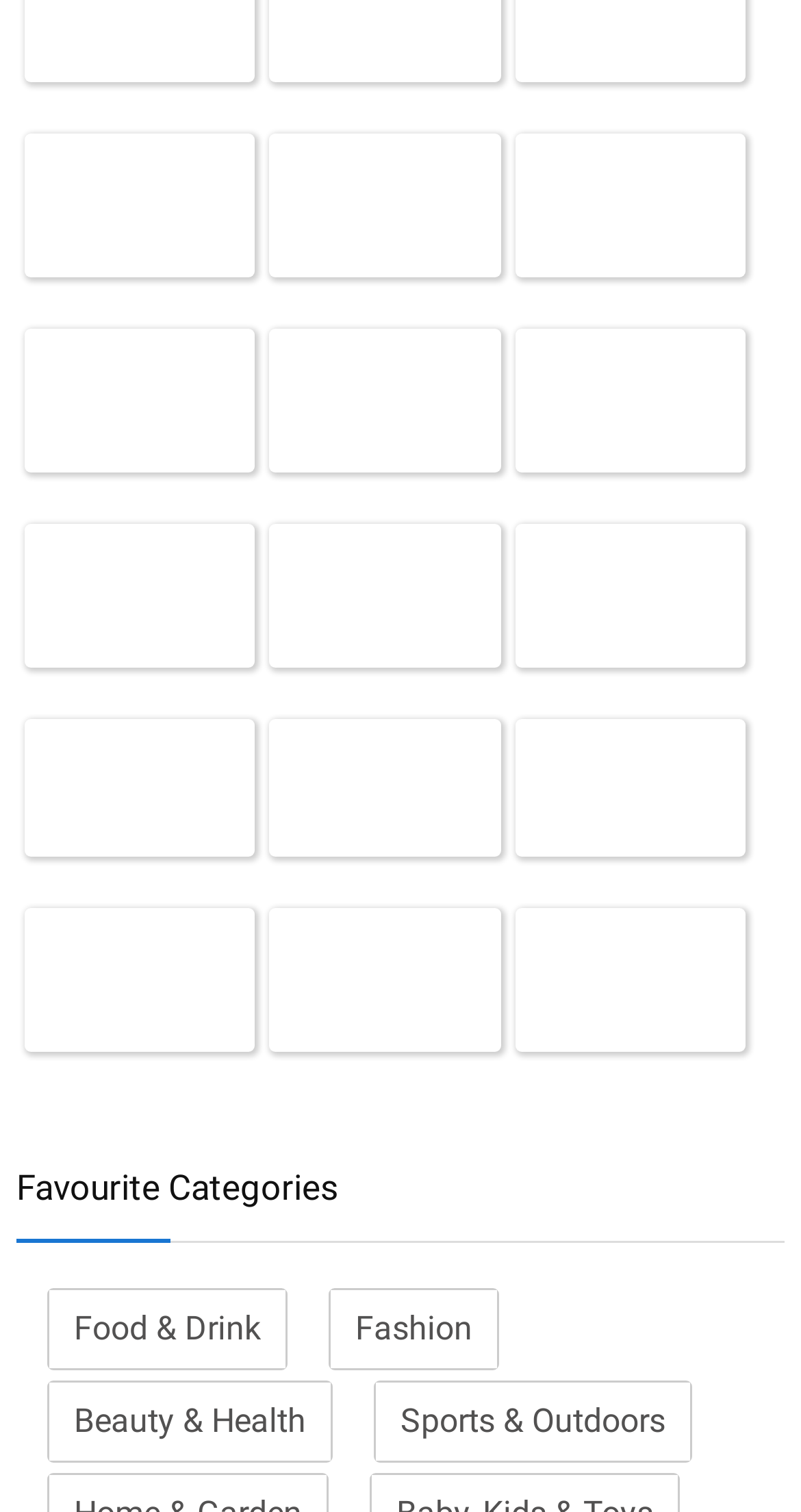What is the last brand listed?
Look at the image and respond with a single word or a short phrase.

Strike